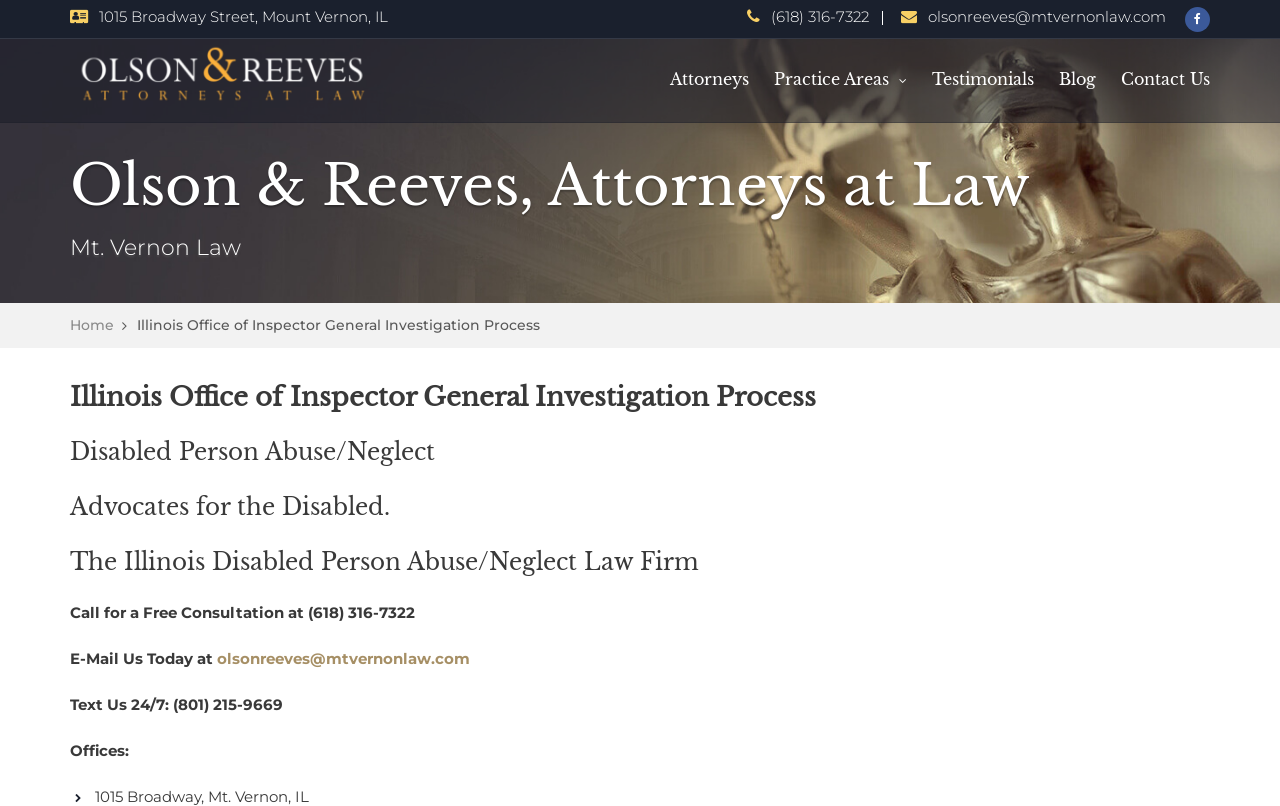Please provide the bounding box coordinates for the UI element as described: "Contact Us". The coordinates must be four floats between 0 and 1, represented as [left, top, right, bottom].

[0.876, 0.048, 0.945, 0.149]